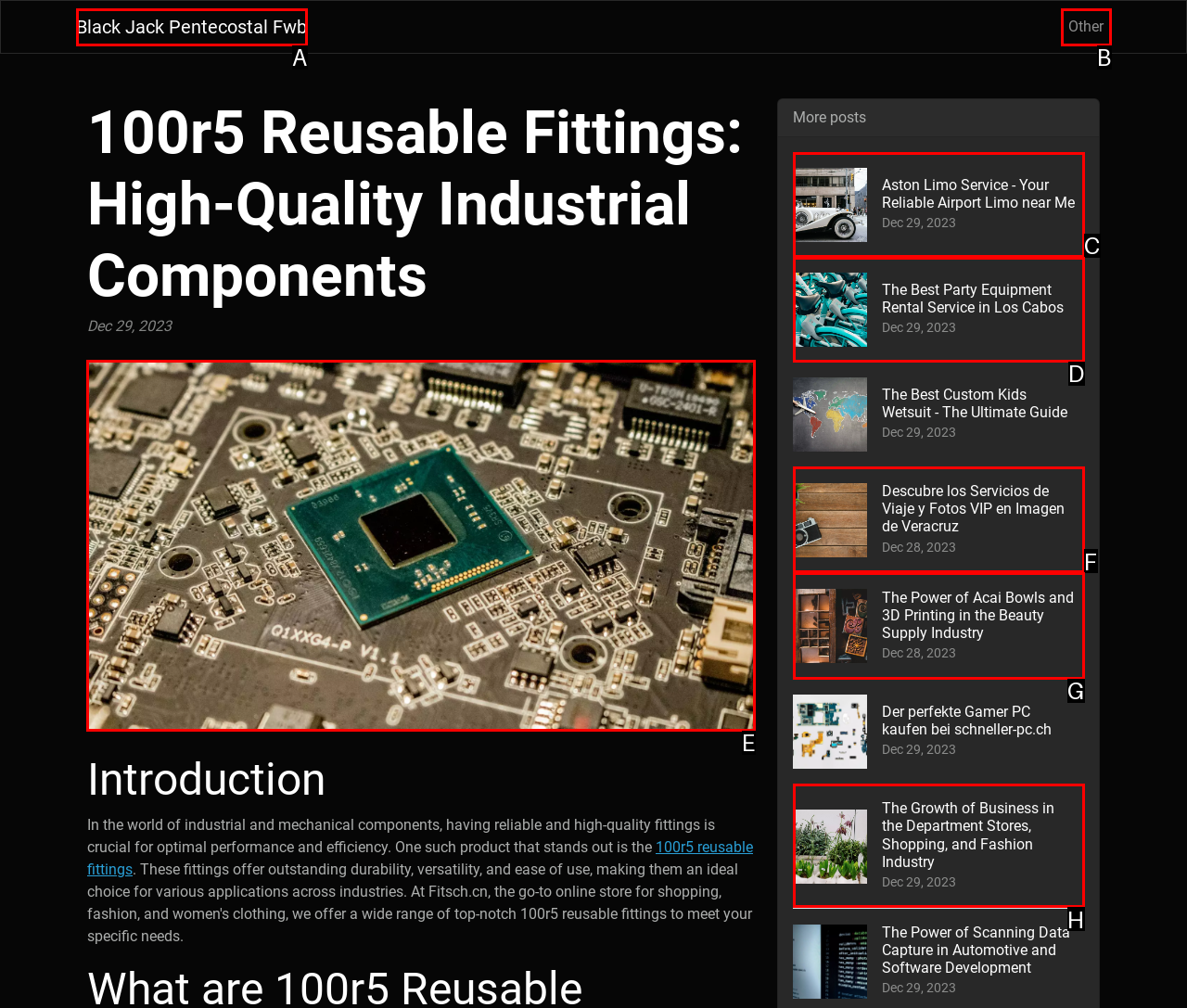Select the letter of the element you need to click to complete this task: View the image of industrial components
Answer using the letter from the specified choices.

E